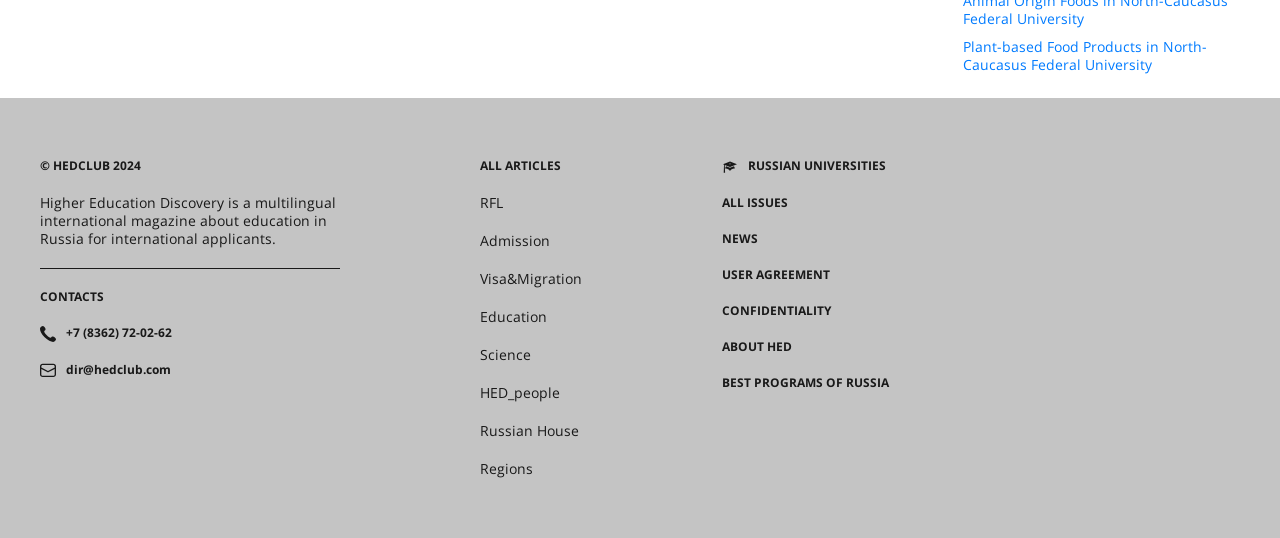What is the last link in the menu?
Using the image provided, answer with just one word or phrase.

Regions